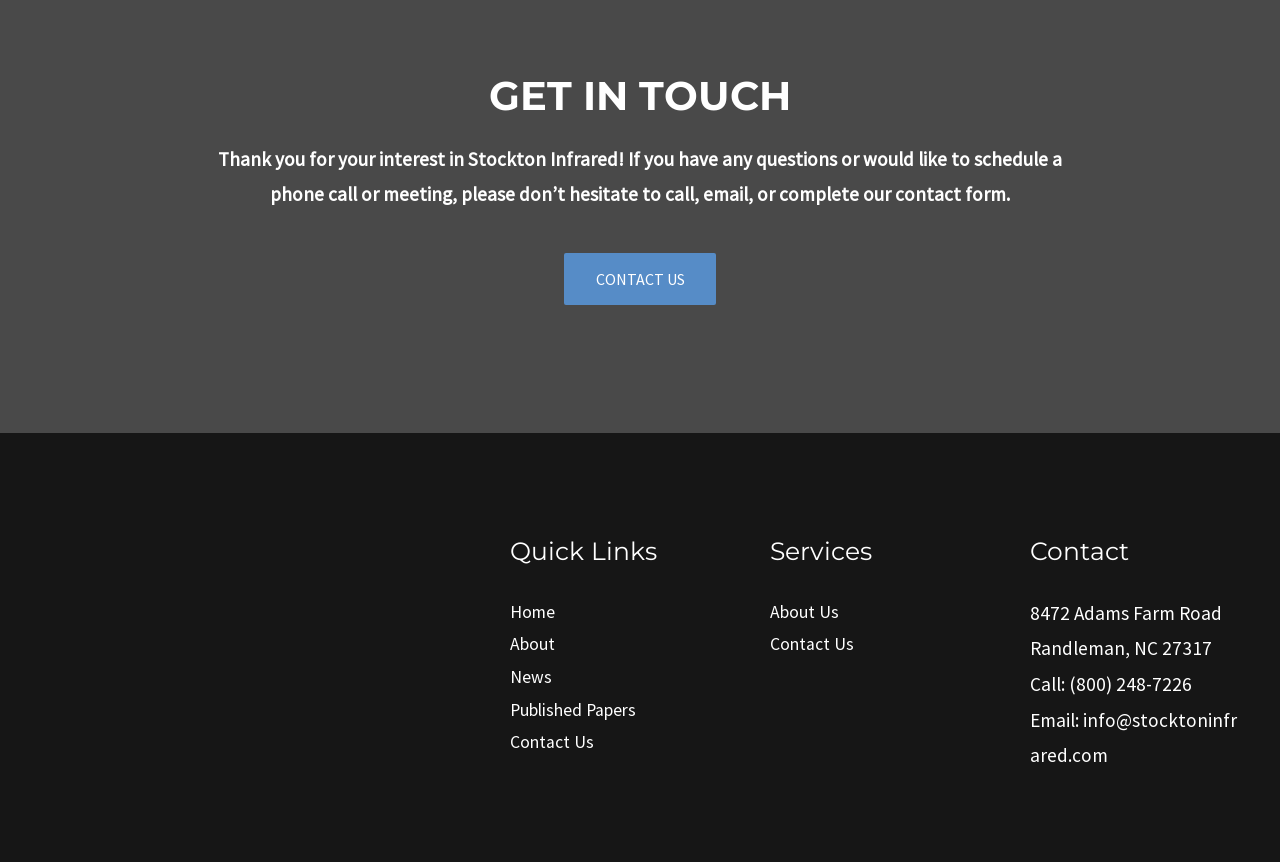What is the company's phone number?
Look at the image and provide a short answer using one word or a phrase.

(800) 248-7226